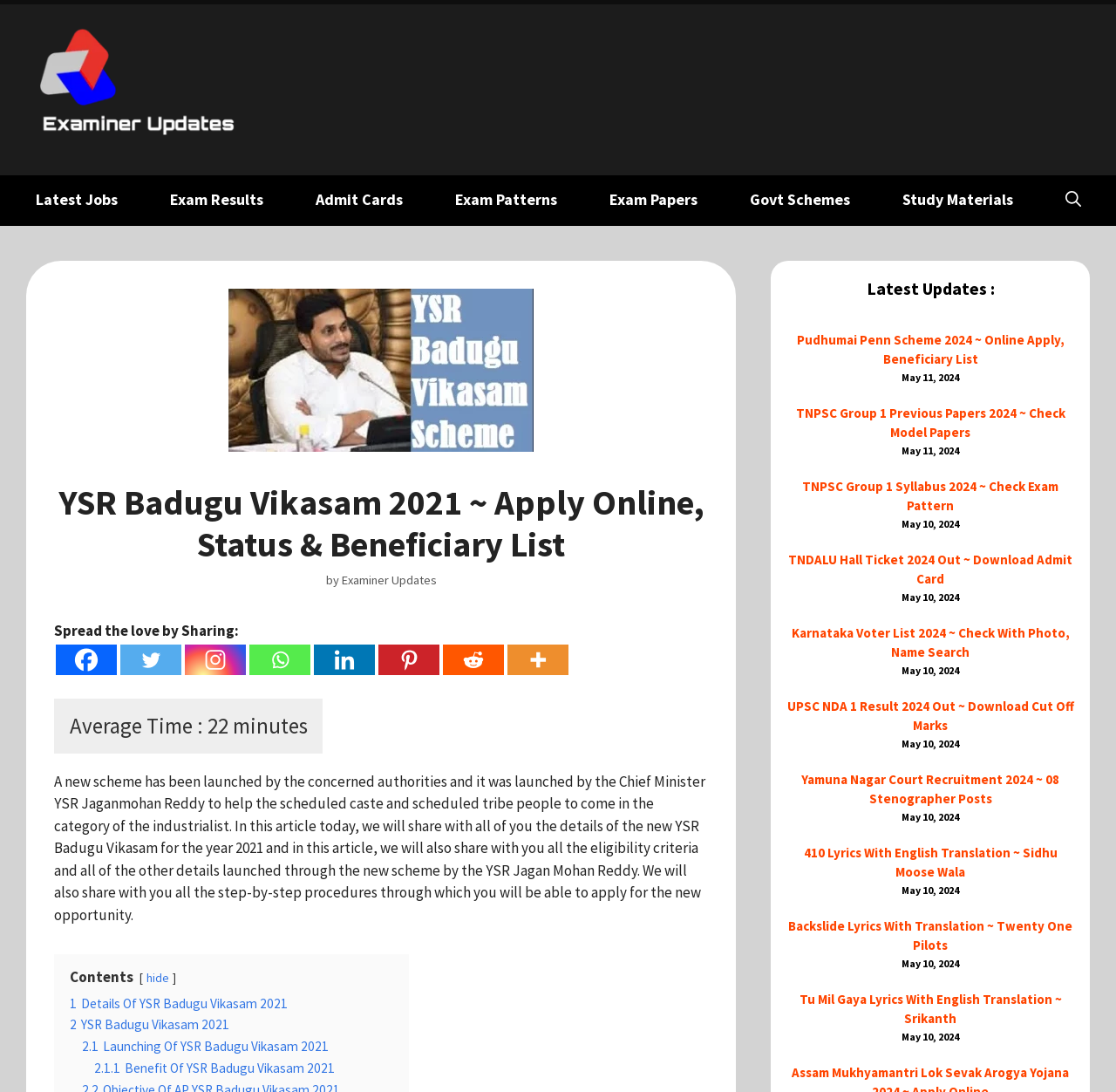Pinpoint the bounding box coordinates of the clickable element needed to complete the instruction: "Click on 'YSR Badugu Vikasam 2021 ~ Apply Online, Status & Beneficiary List'". The coordinates should be provided as four float numbers between 0 and 1: [left, top, right, bottom].

[0.048, 0.441, 0.634, 0.517]